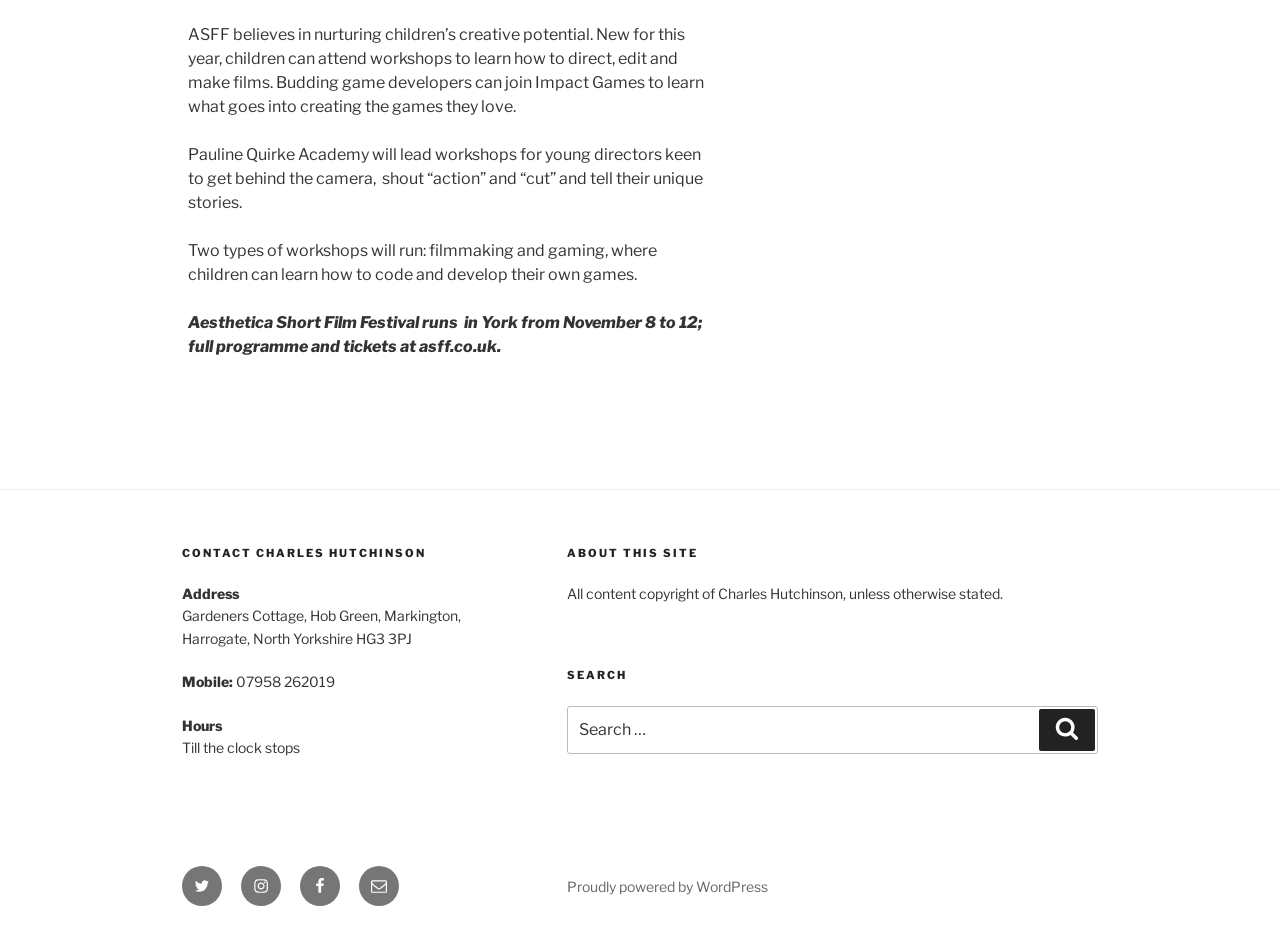Find and indicate the bounding box coordinates of the region you should select to follow the given instruction: "View about this site".

[0.443, 0.584, 0.858, 0.6]